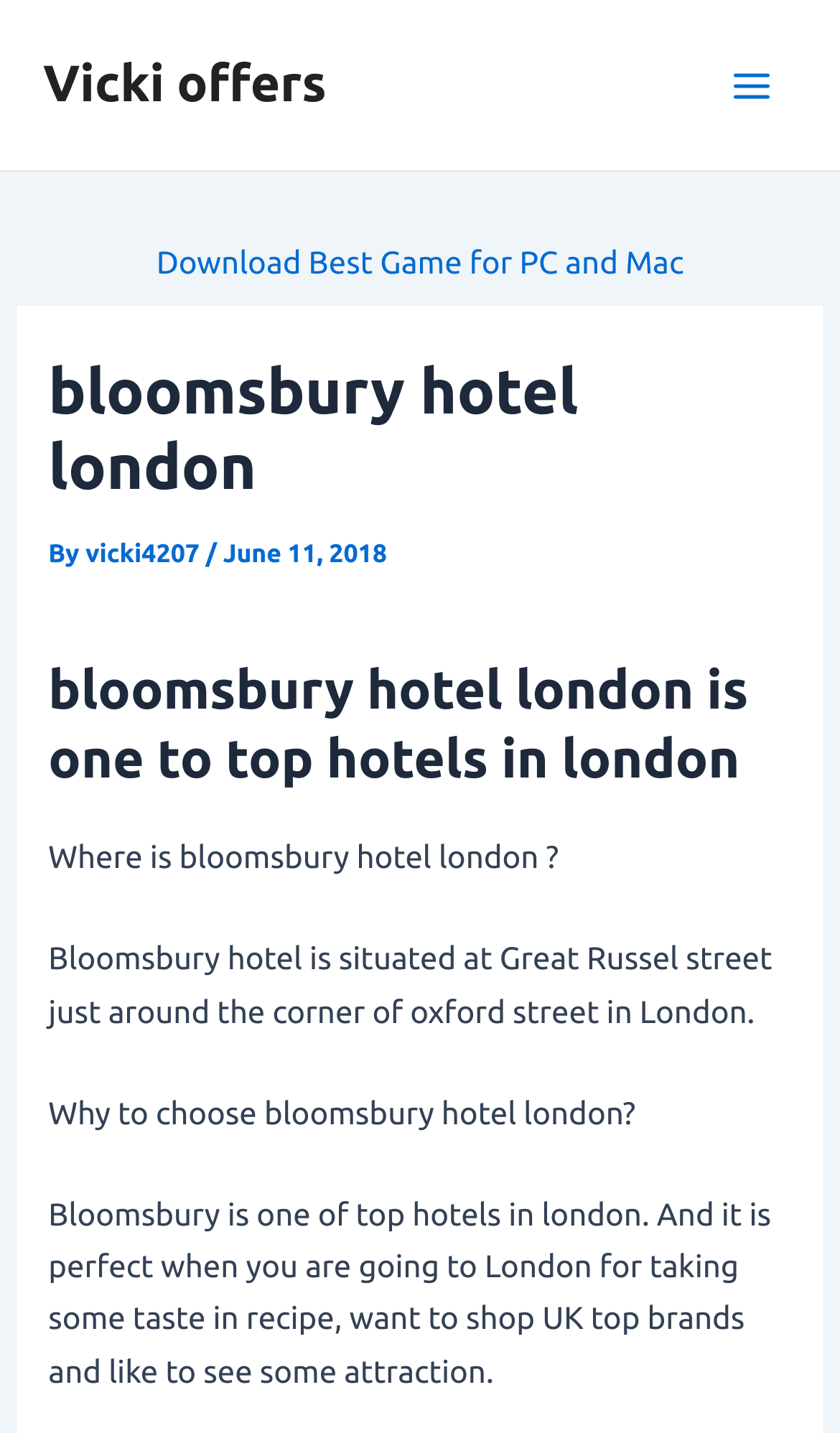Answer the following inquiry with a single word or phrase:
What is Bloomsbury Hotel perfect for?

Taking taste in recipe, shopping UK top brands